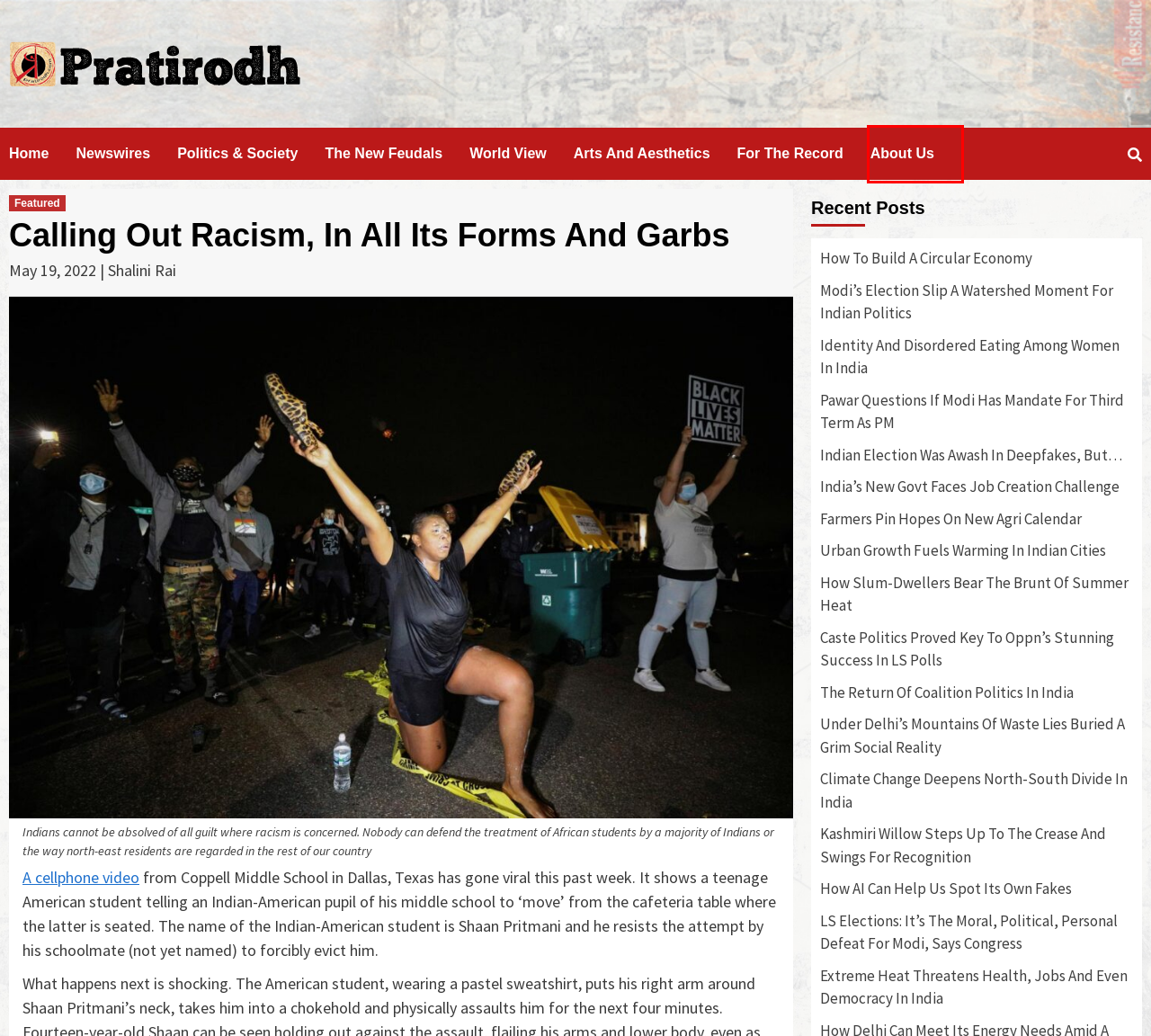Examine the screenshot of a webpage with a red bounding box around a specific UI element. Identify which webpage description best matches the new webpage that appears after clicking the element in the red bounding box. Here are the candidates:
A. Kashmiri Willow Steps Up To The Crease And Swings For Recognition
B. About Us - Hindi News, हिंदी समाचार, Samachar, Breaking News, Latest Khabar - Pratirodh
C. Indian Election Was Awash In Deepfakes, But...
D. Urban Growth Fuels Warming In Indian Cities
E. Modi’s Election Slip A Watershed Moment For Indian Politics
F. How AI Can Help Us Spot Its Own Fakes
G. Categories
H. How Slum-Dwellers Bear The Brunt Of Summer Heat

B